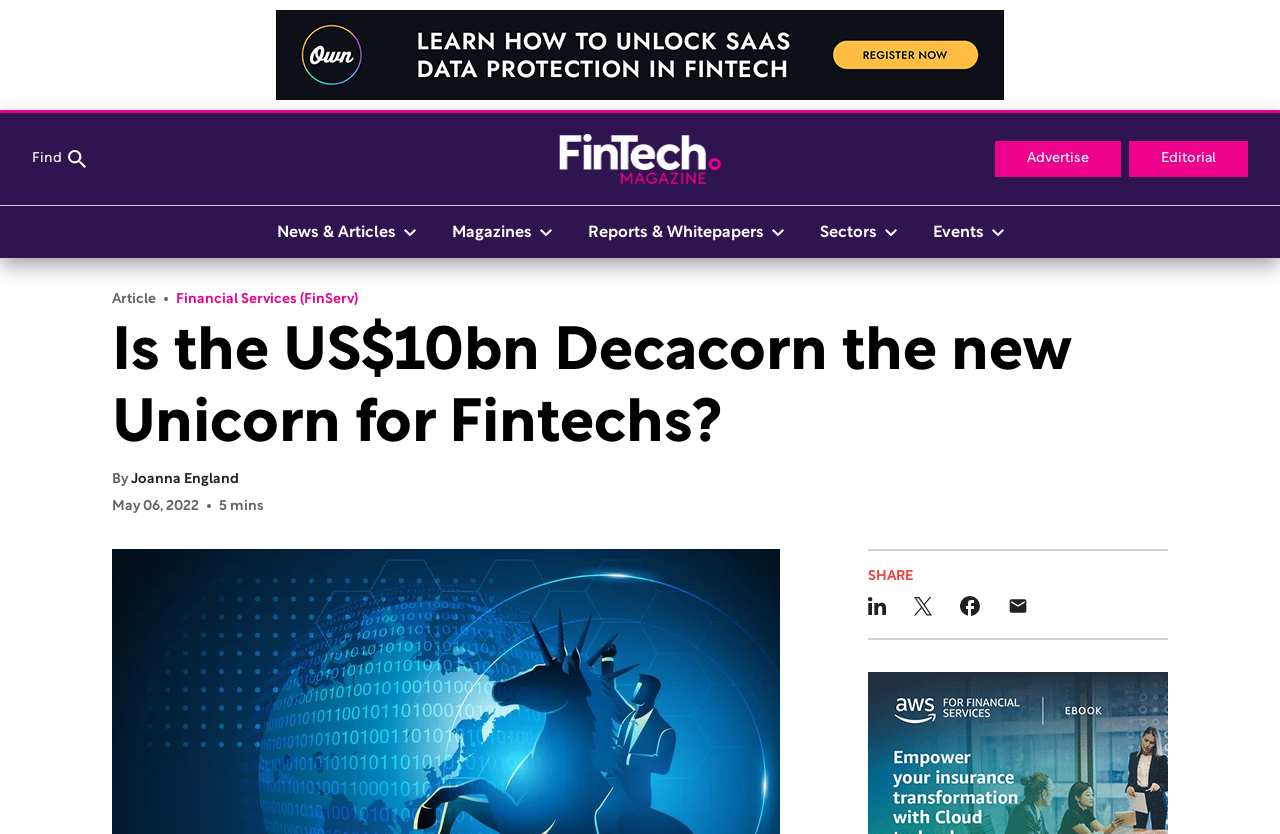Determine the bounding box coordinates of the section to be clicked to follow the instruction: "Search for something". The coordinates should be given as four float numbers between 0 and 1, formatted as [left, top, right, bottom].

[0.025, 0.164, 0.067, 0.217]